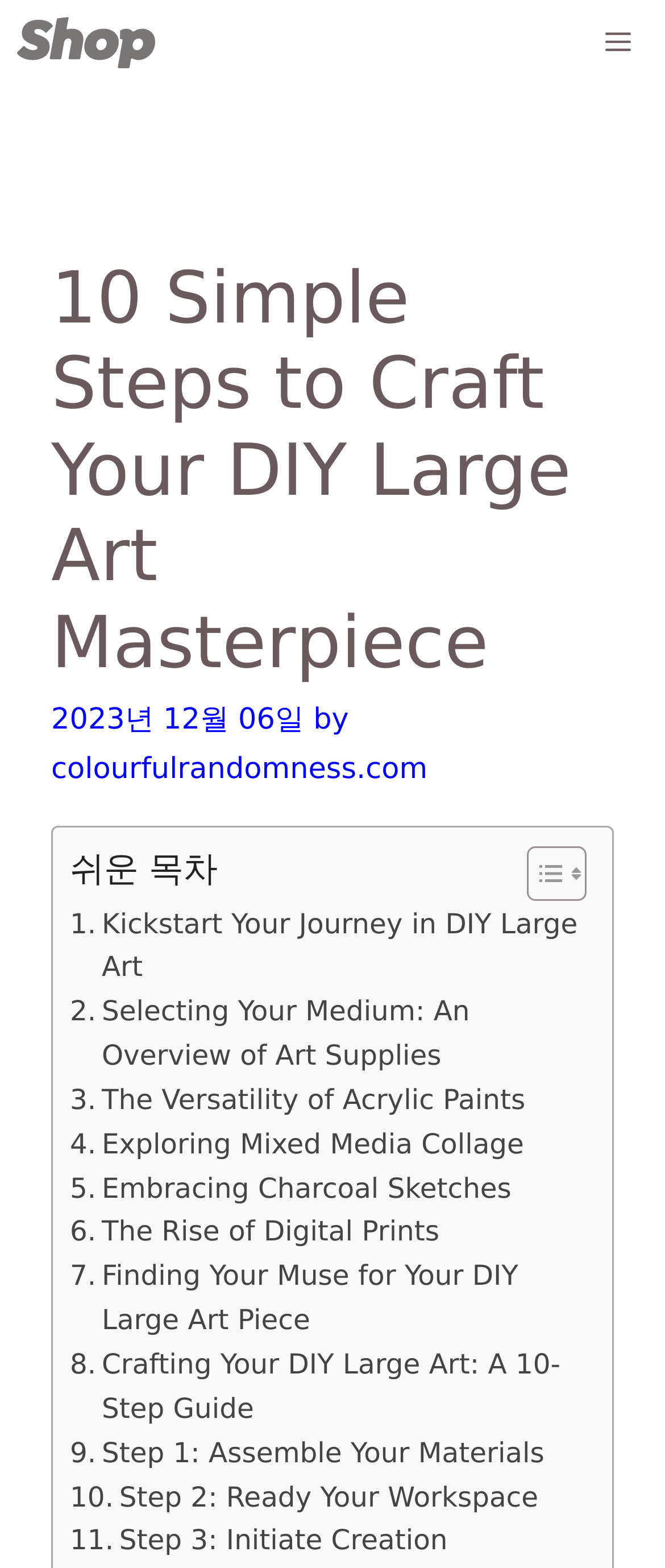What is the main title displayed on this webpage?

10 Simple Steps to Craft Your DIY Large Art Masterpiece